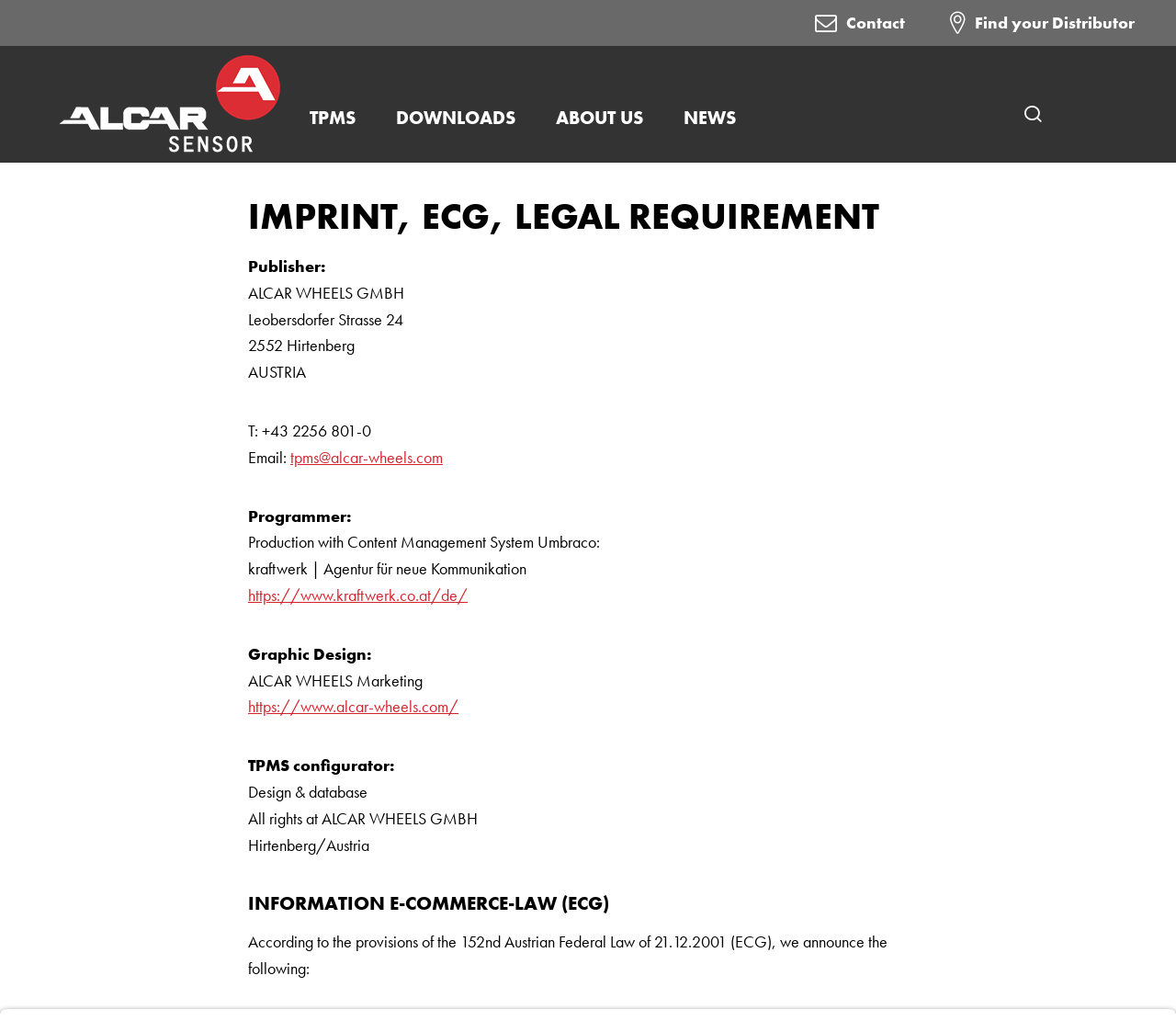What is the name of the content management system used? Examine the screenshot and reply using just one word or a brief phrase.

Umbraco